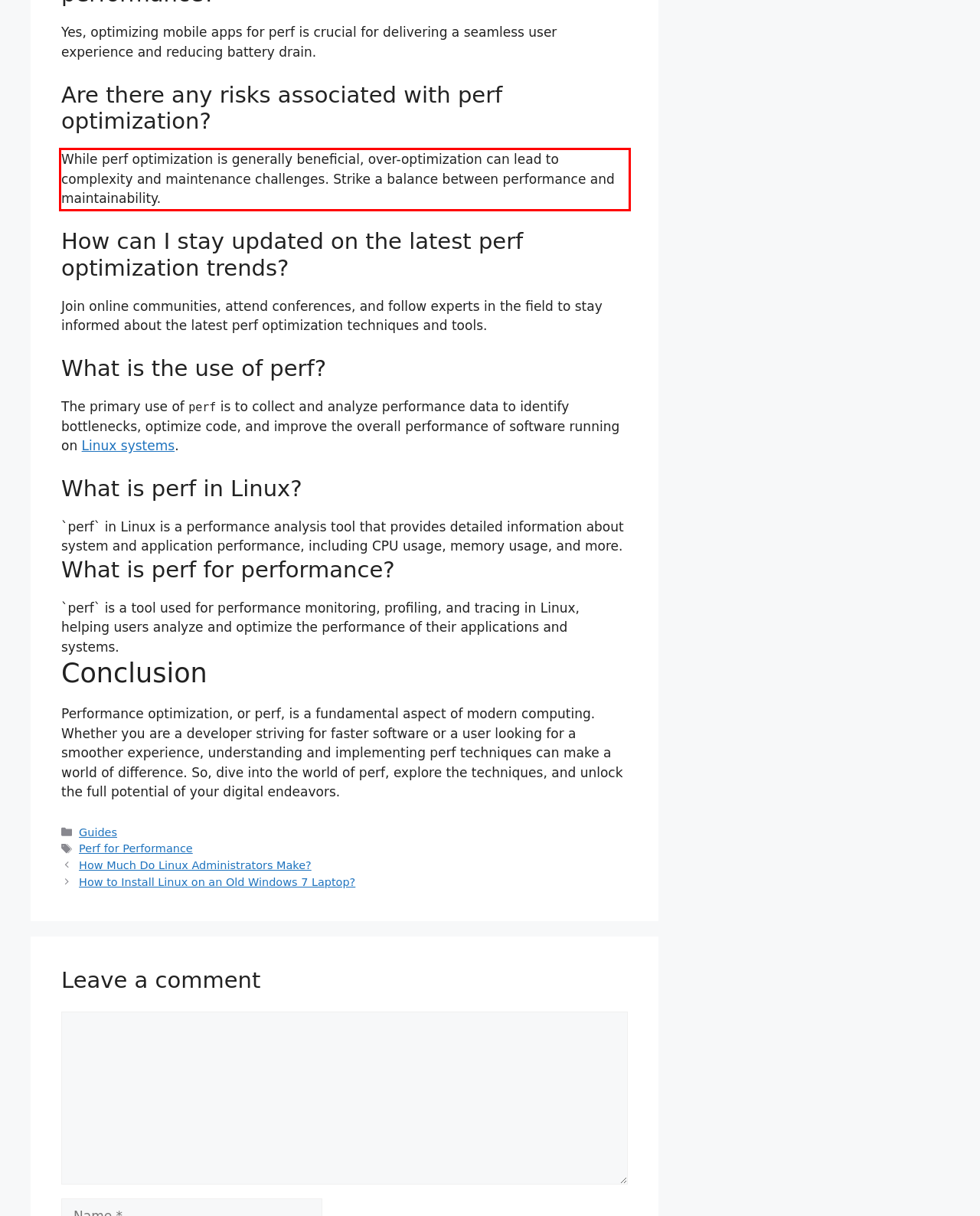Please identify the text within the red rectangular bounding box in the provided webpage screenshot.

While perf optimization is generally beneficial, over-optimization can lead to complexity and maintenance challenges. Strike a balance between performance and maintainability.